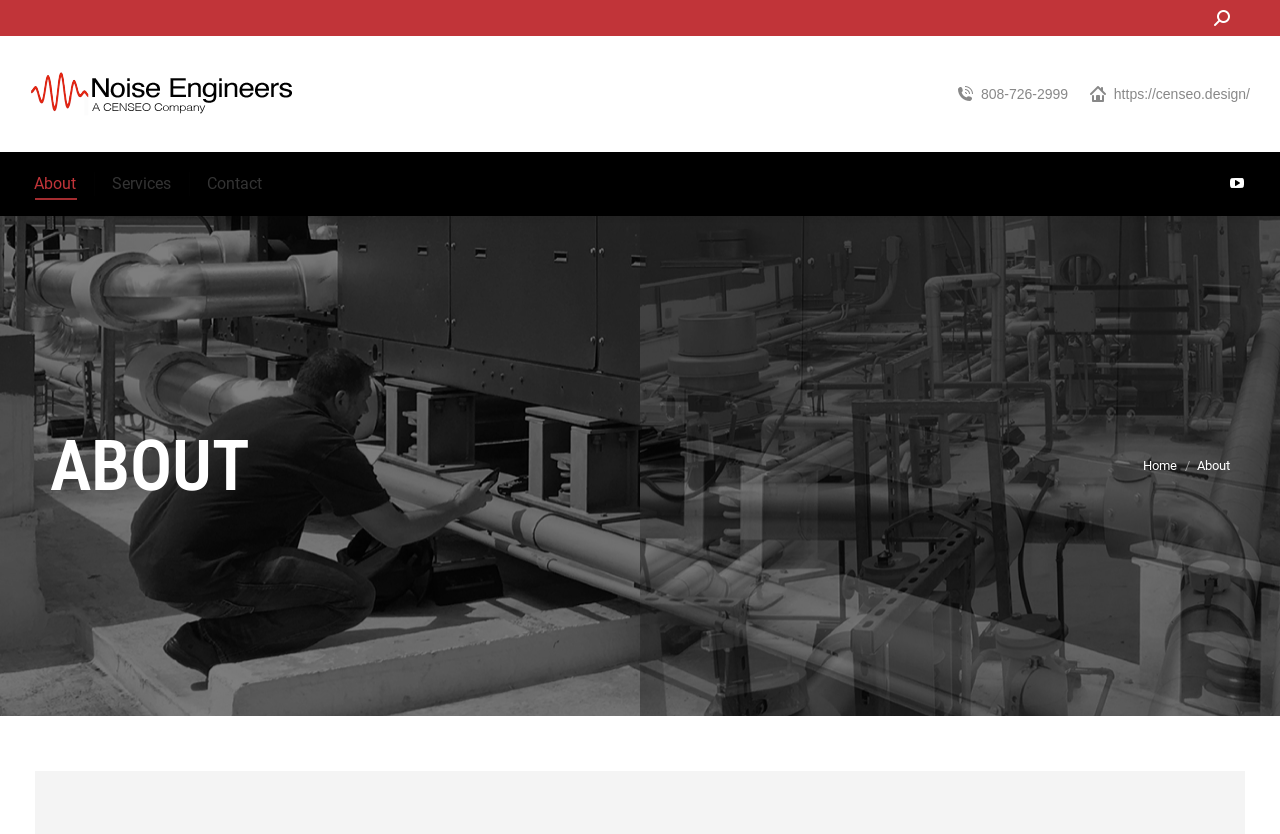Locate the UI element described by parent_node: Noise Engineers and provide its bounding box coordinates. Use the format (top-left x, top-left y, bottom-right x, bottom-right y) with all values as floating point numbers between 0 and 1.

[0.023, 0.079, 0.237, 0.146]